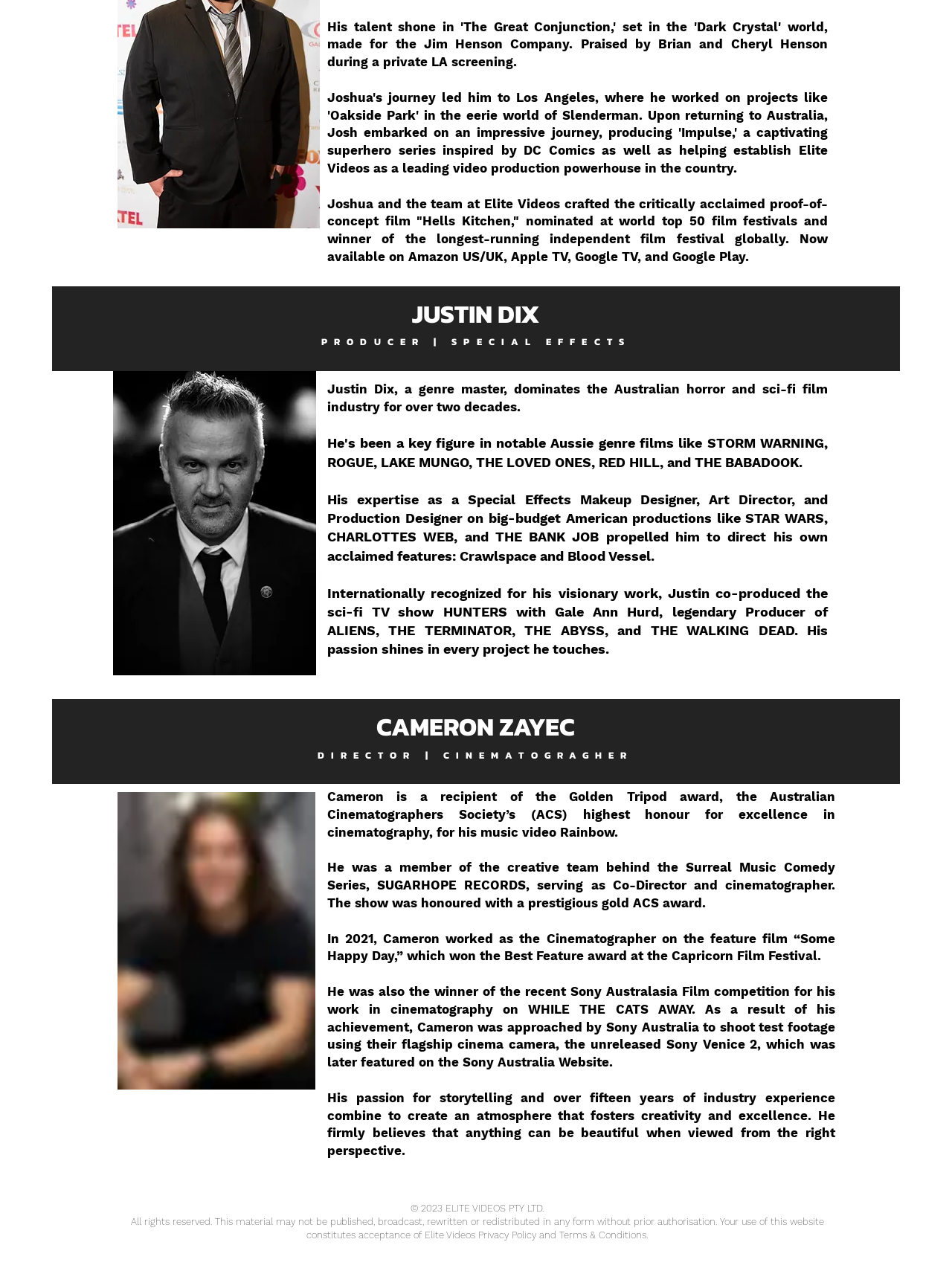Identify and provide the bounding box coordinates of the UI element described: "aria-label="YouTube"". The coordinates should be formatted as [left, top, right, bottom], with each number being a float between 0 and 1.

[0.485, 0.917, 0.516, 0.94]